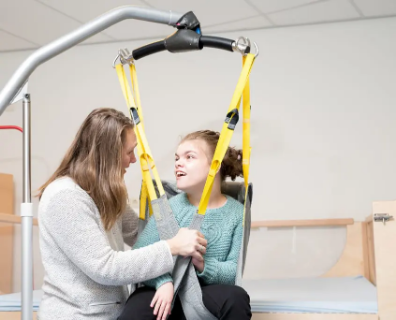Generate a complete and detailed caption for the image.

In this warm and compassionate scene, a caregiver is assisting a young girl who is seated in a lifting sling, designed for individuals with mobility challenges. The caregiver, who appears attentive and encouraging, is positioned closely to ensure the girl feels secure and supported. The girl, who has a joyful expression, is engaging positively with her caregiver, suggesting a strong rapport between them. 

The background features a simple, light-colored environment often found in therapeutic or care settings, with equipment specifically designed to aid in mobility and comfort. This image beautifully illustrates the essence of caregiving, emphasizing the importance of support, empathy, and connection in high-intensity care scenarios. Such moments are crucial as they not only provide physical assistance but also foster emotional well-being for those receiving care.